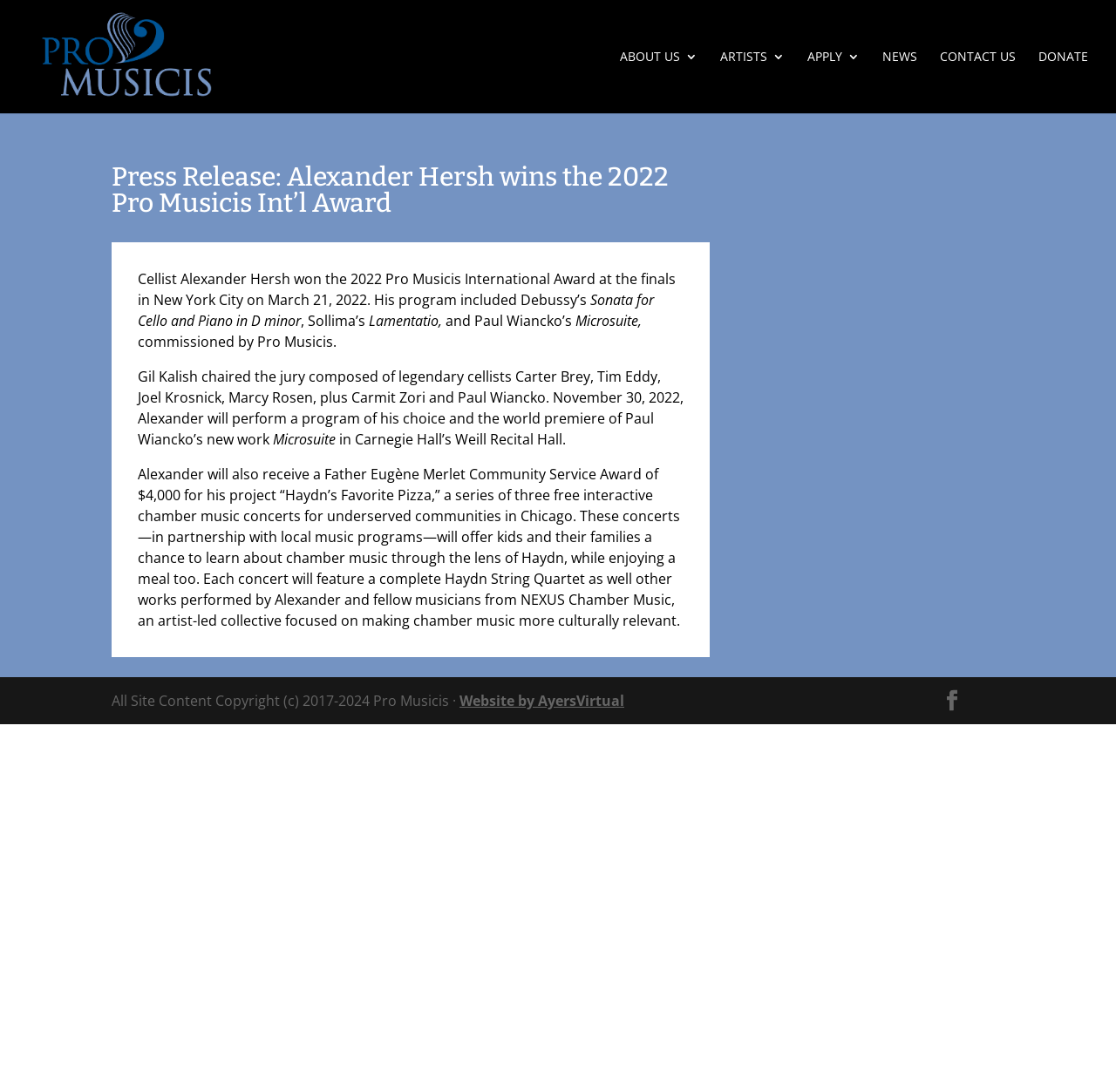What is the name of the award won by Alexander Hersh?
Please respond to the question with as much detail as possible.

The answer can be found in the article section of the webpage, where it is mentioned that 'Cellist Alexander Hersh won the 2022 Pro Musicis International Award at the finals in New York City on March 21, 2022.'